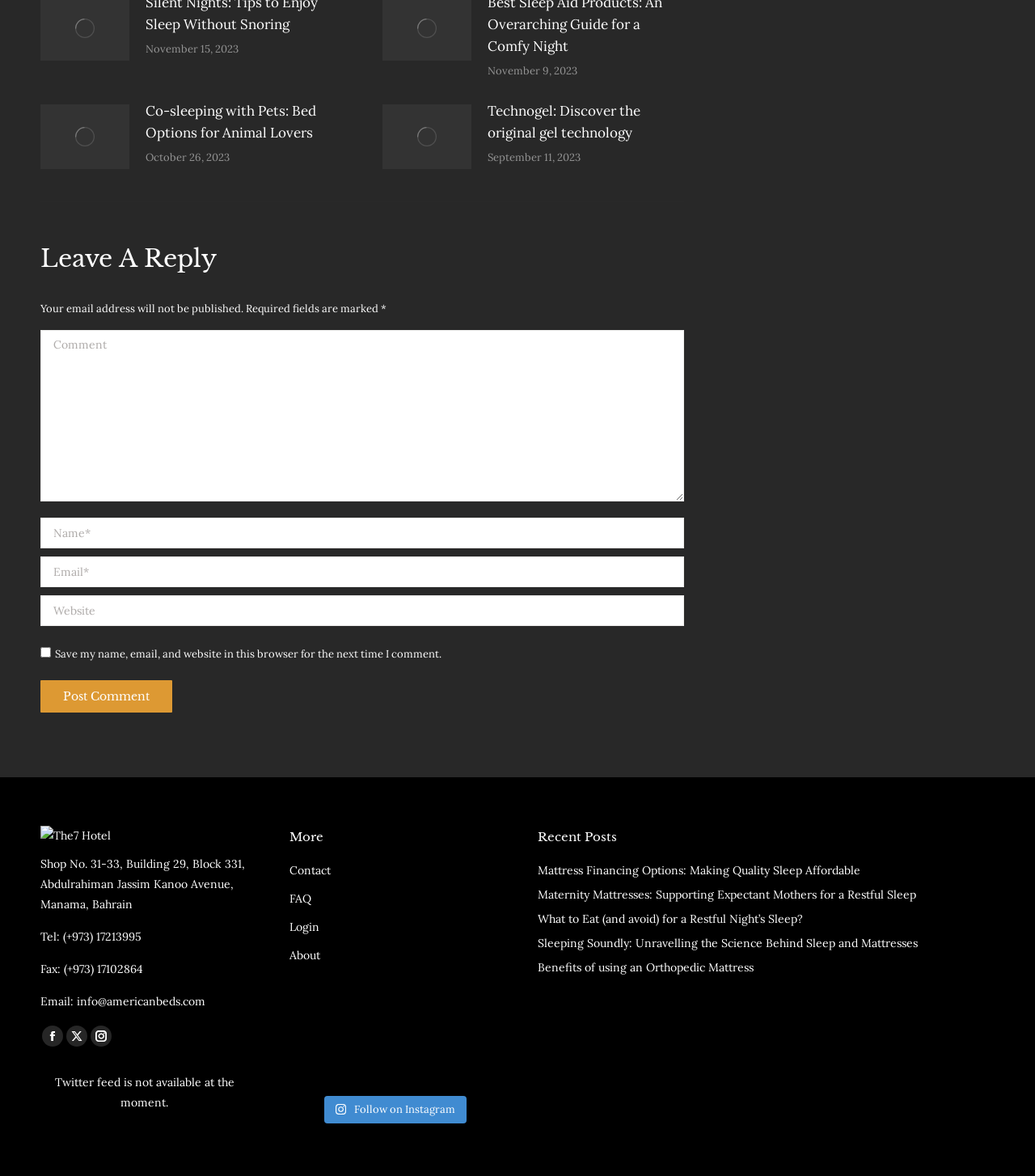What is the name of the hotel mentioned on this webpage?
Based on the screenshot, answer the question with a single word or phrase.

The7 Hotel